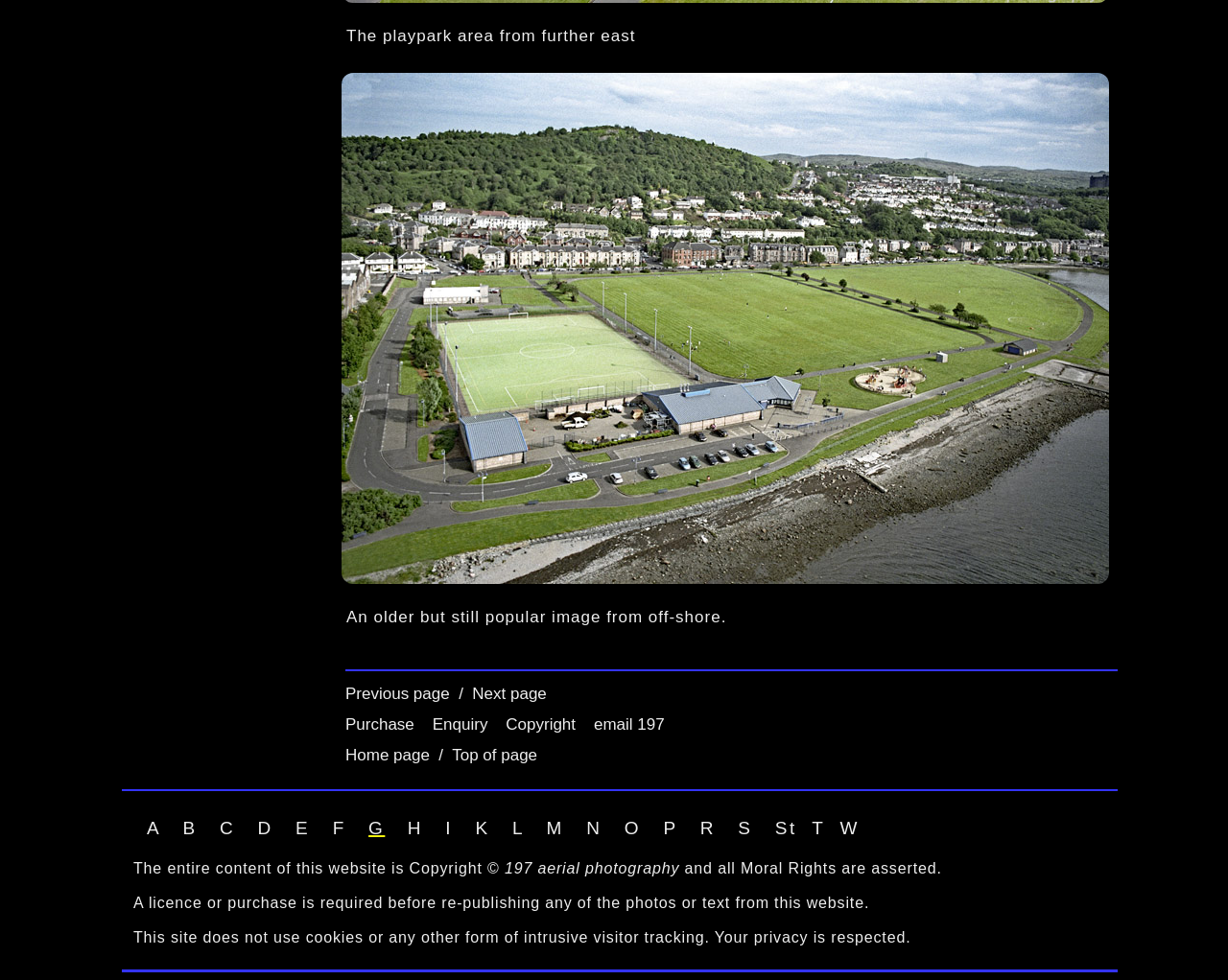Identify the bounding box coordinates of the clickable region required to complete the instruction: "Purchase image". The coordinates should be given as four float numbers within the range of 0 and 1, i.e., [left, top, right, bottom].

[0.281, 0.73, 0.337, 0.749]